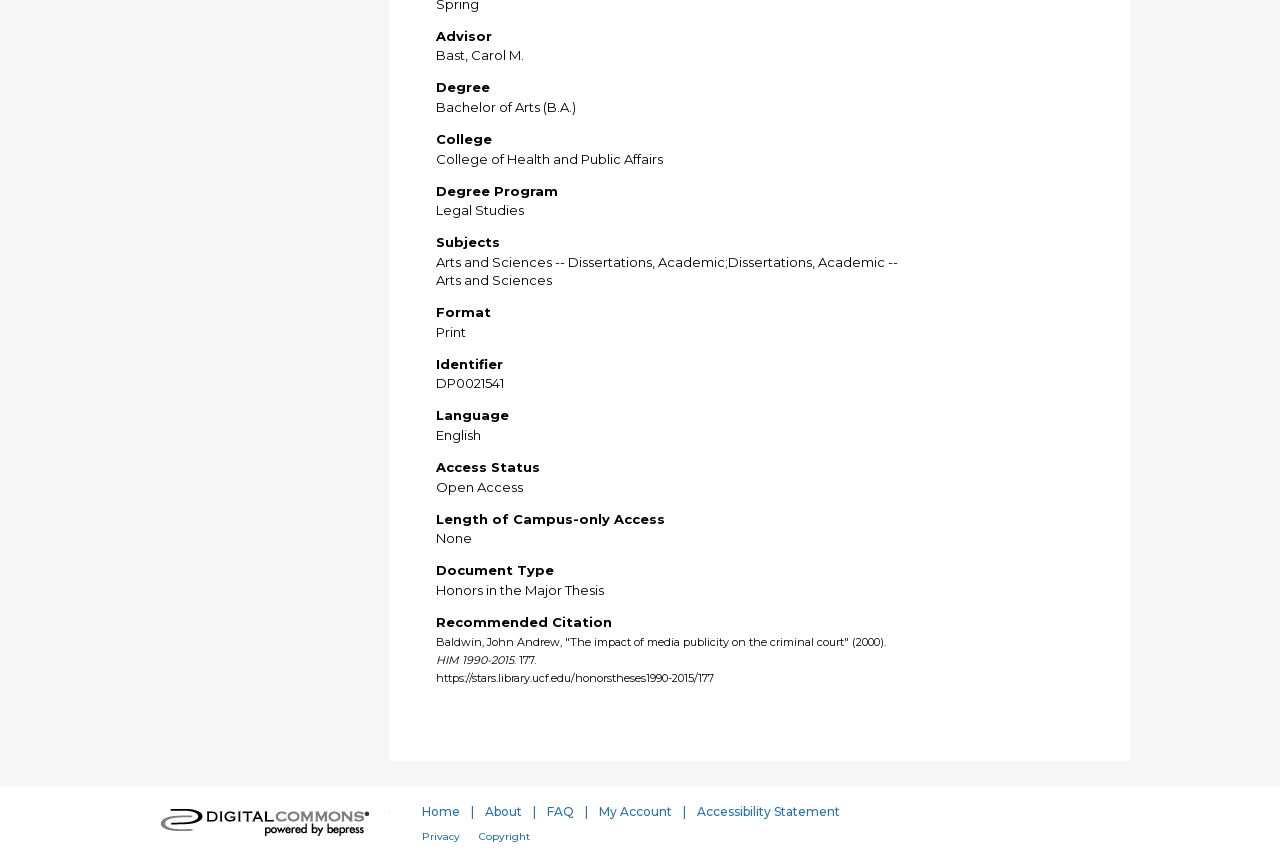Bounding box coordinates are given in the format (top-left x, top-left y, bottom-right x, bottom-right y). All values should be floating point numbers between 0 and 1. Provide the bounding box coordinate for the UI element described as: My Account

[0.468, 0.933, 0.525, 0.95]